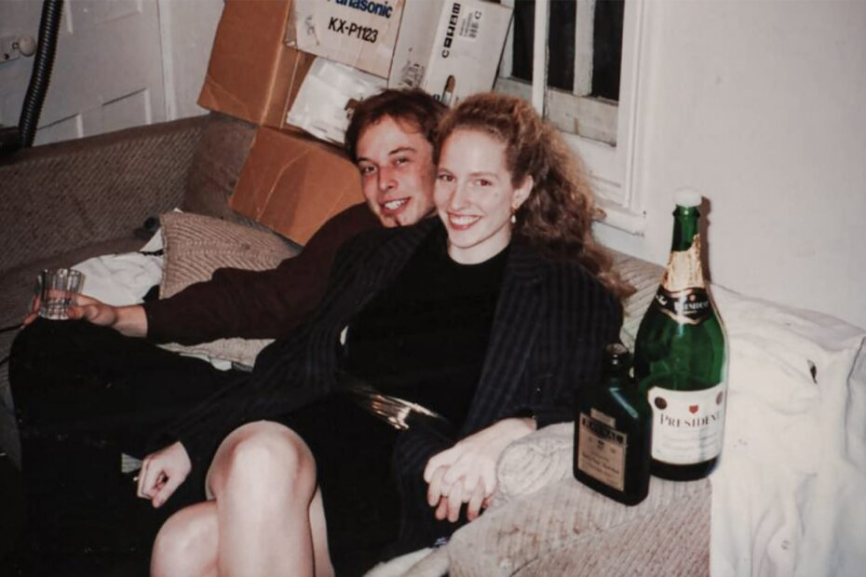Respond with a single word or phrase to the following question:
What is Jennifer Gwynne wearing?

Black outfit with striped blazer